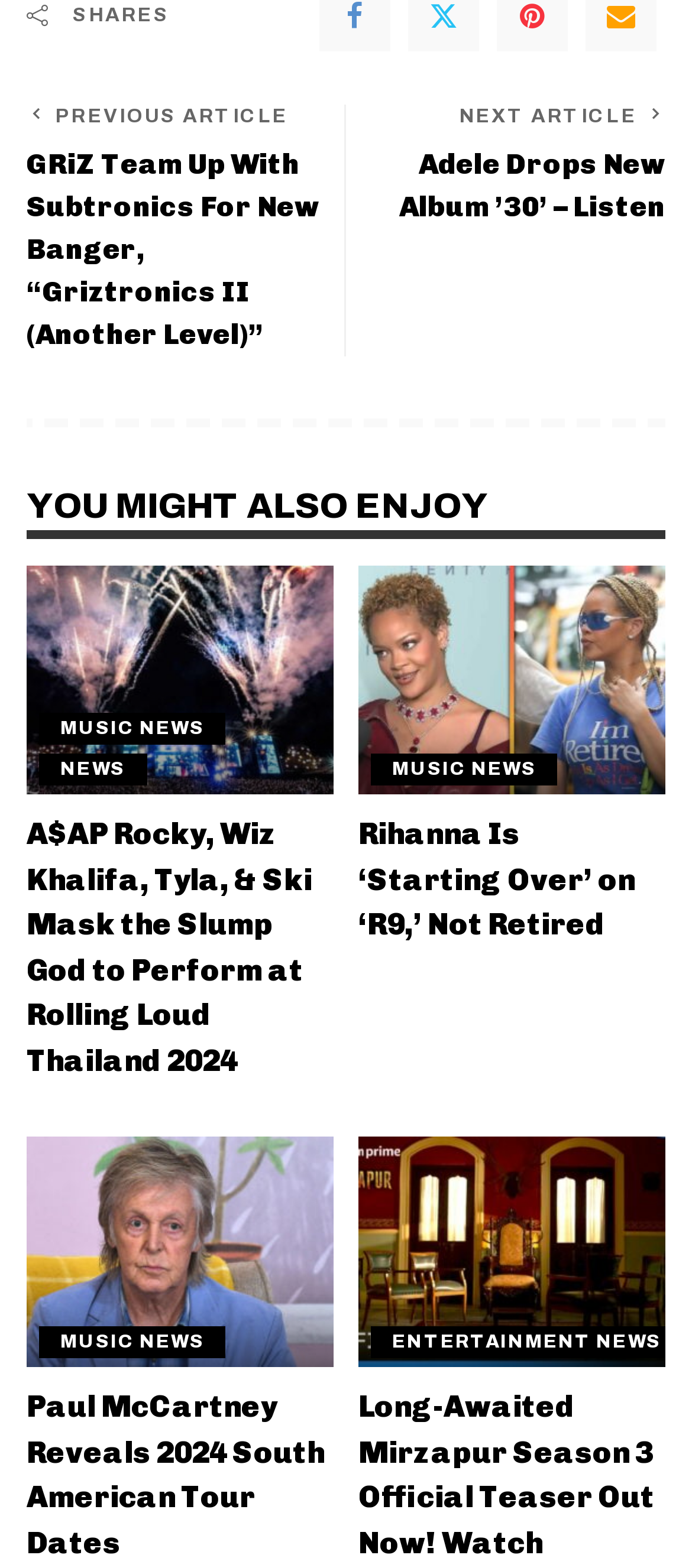Find the bounding box coordinates of the element to click in order to complete the given instruction: "Watch Mirzapur Season 3 teaser."

[0.518, 0.725, 0.962, 0.872]